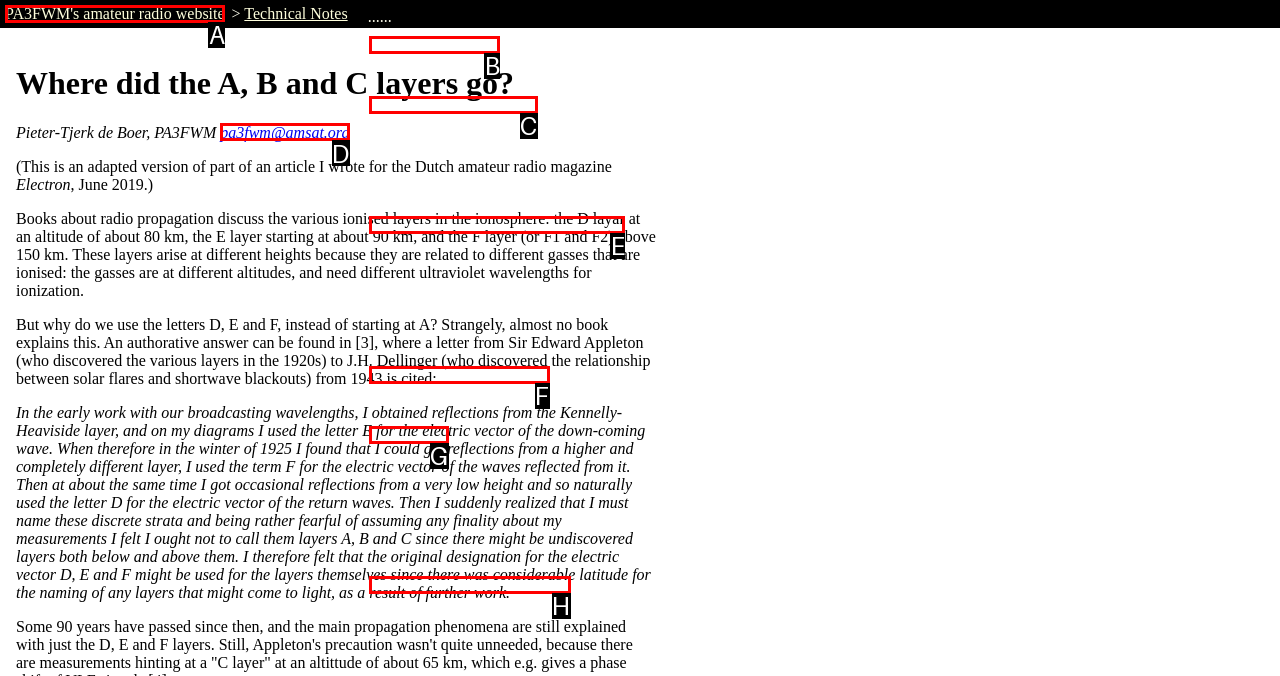Find the option that aligns with: pa3fwm@amsat.org
Provide the letter of the corresponding option.

D